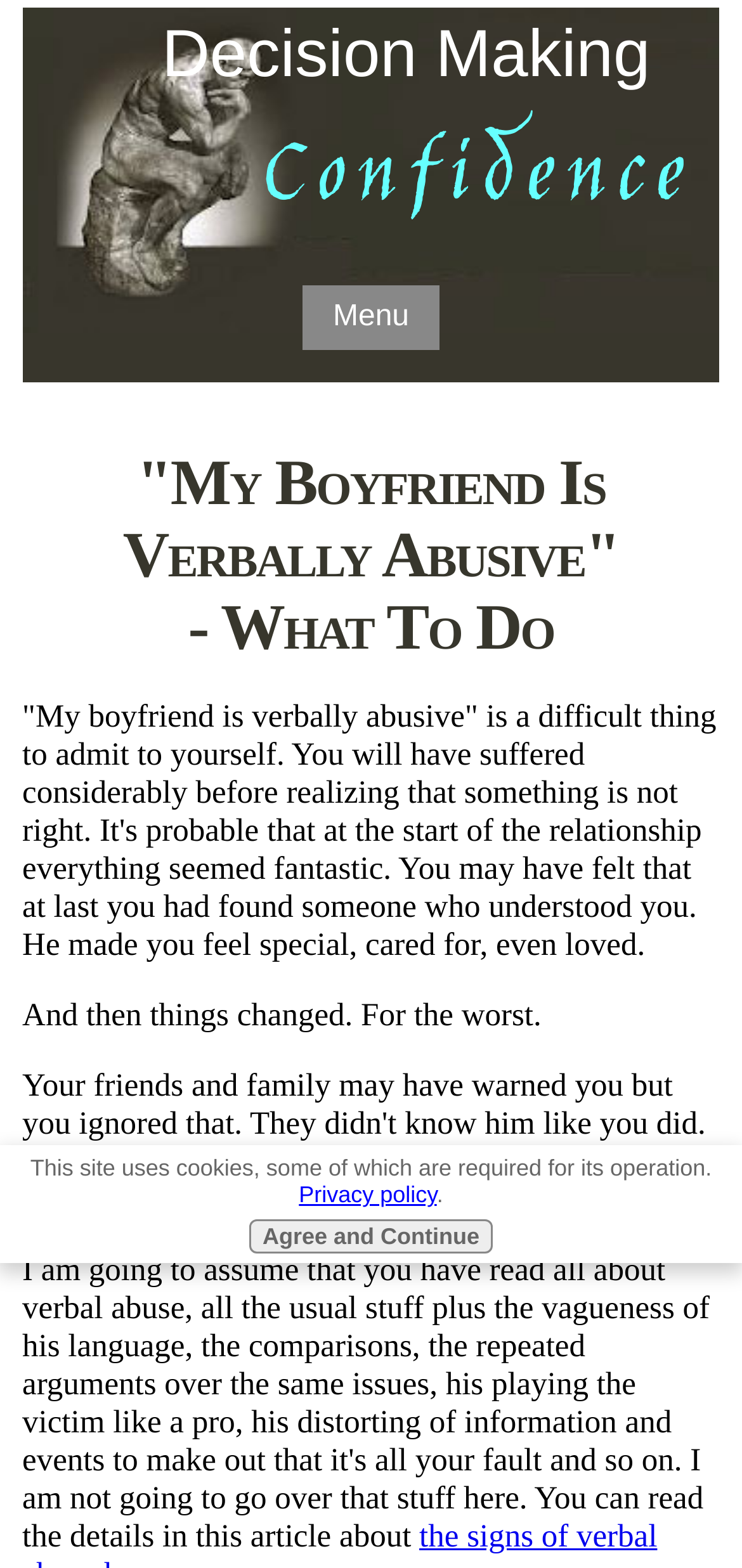What is the topic of the article?
Utilize the image to construct a detailed and well-explained answer.

The topic of the article can be inferred from the heading and the content of the webpage, which discusses the issue of a verbally abusive boyfriend and what to do in such a situation.